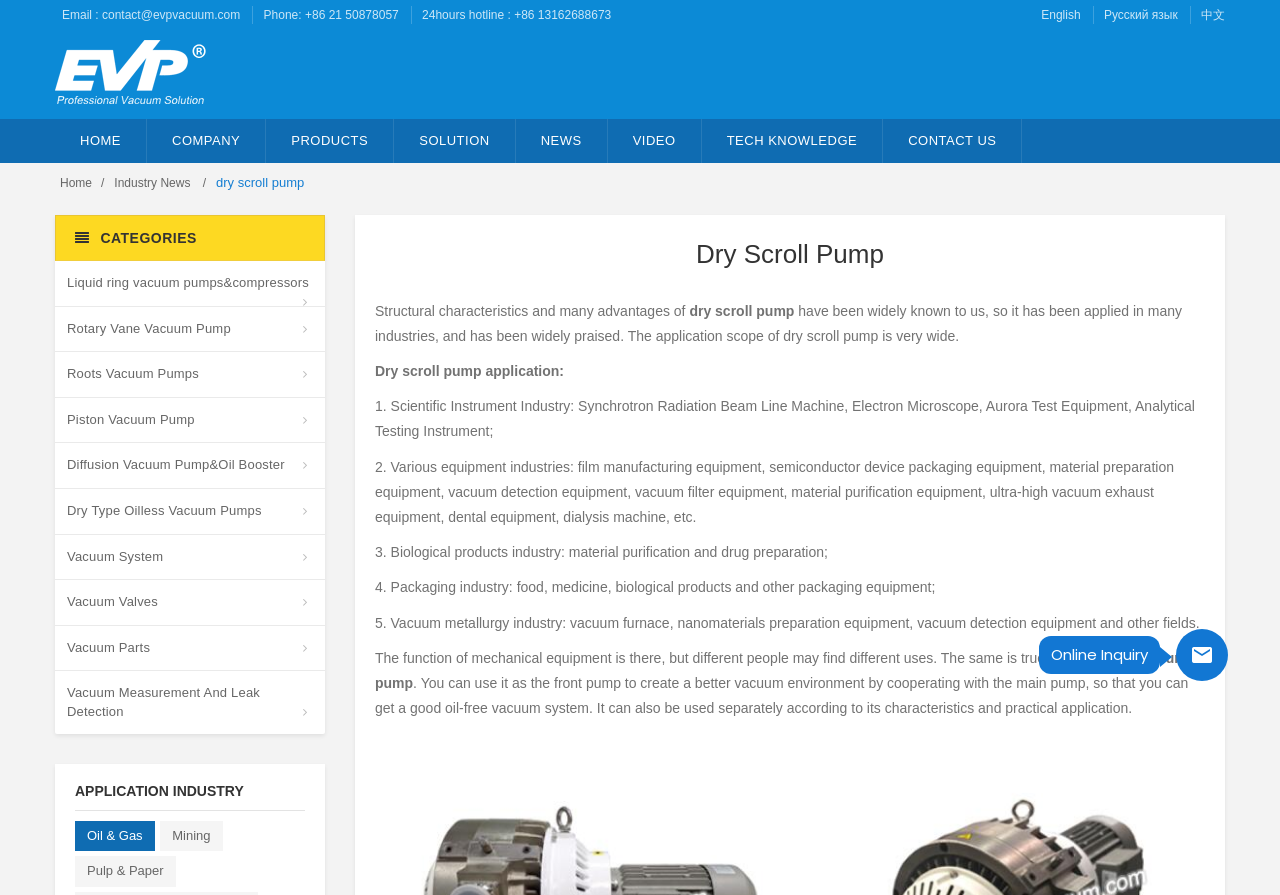Select the bounding box coordinates of the element I need to click to carry out the following instruction: "Learn about 'Dry Scroll Pump' applications".

[0.293, 0.268, 0.941, 0.3]